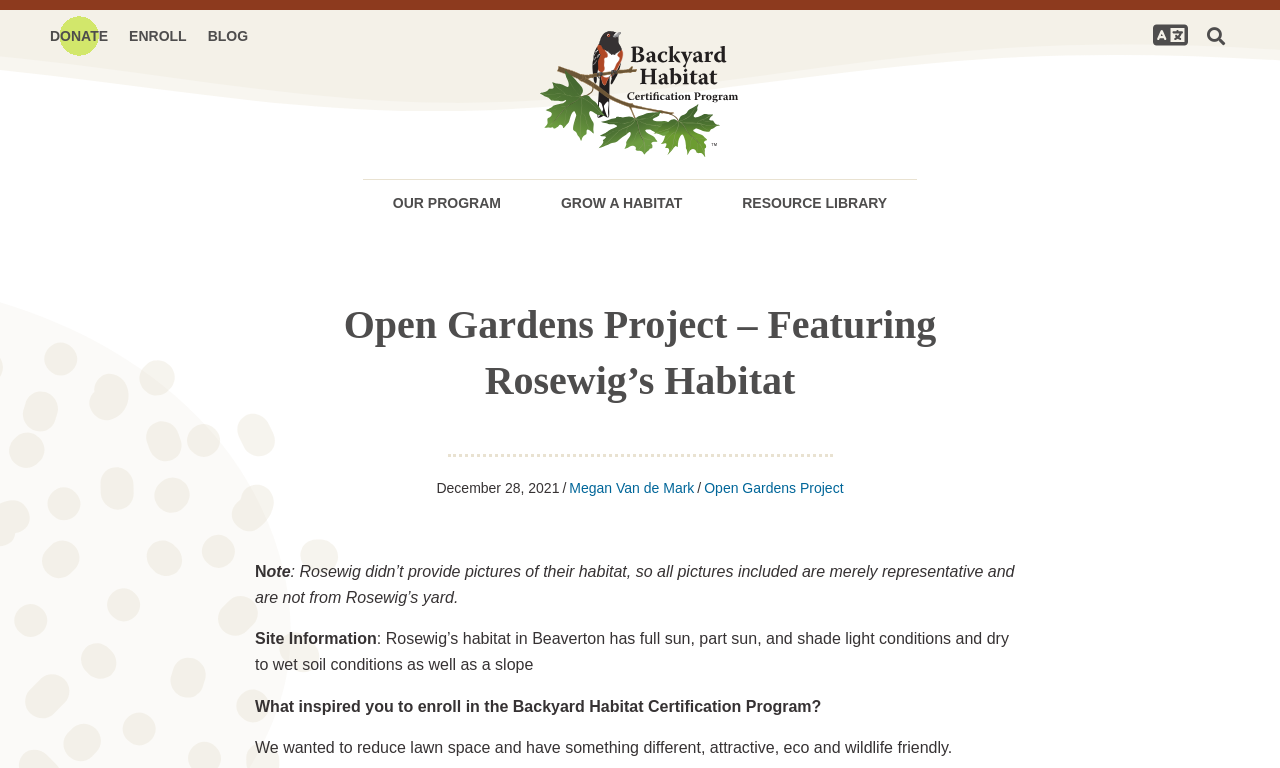Given the element description: "Open Gardens Project", predict the bounding box coordinates of this UI element. The coordinates must be four float numbers between 0 and 1, given as [left, top, right, bottom].

[0.55, 0.625, 0.659, 0.646]